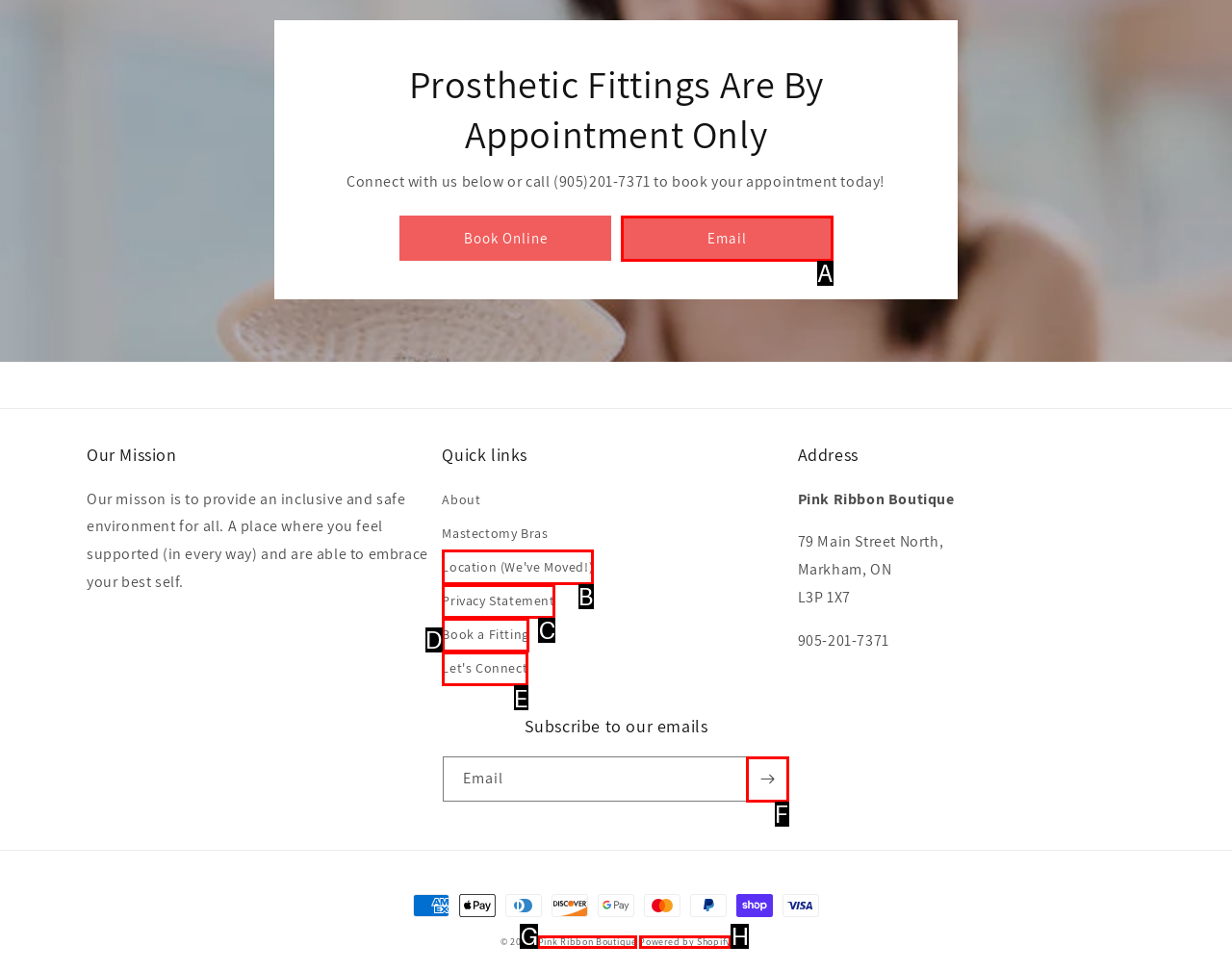Match the following description to a UI element: parent_node: Email aria-label="Subscribe" name="commit"
Provide the letter of the matching option directly.

F